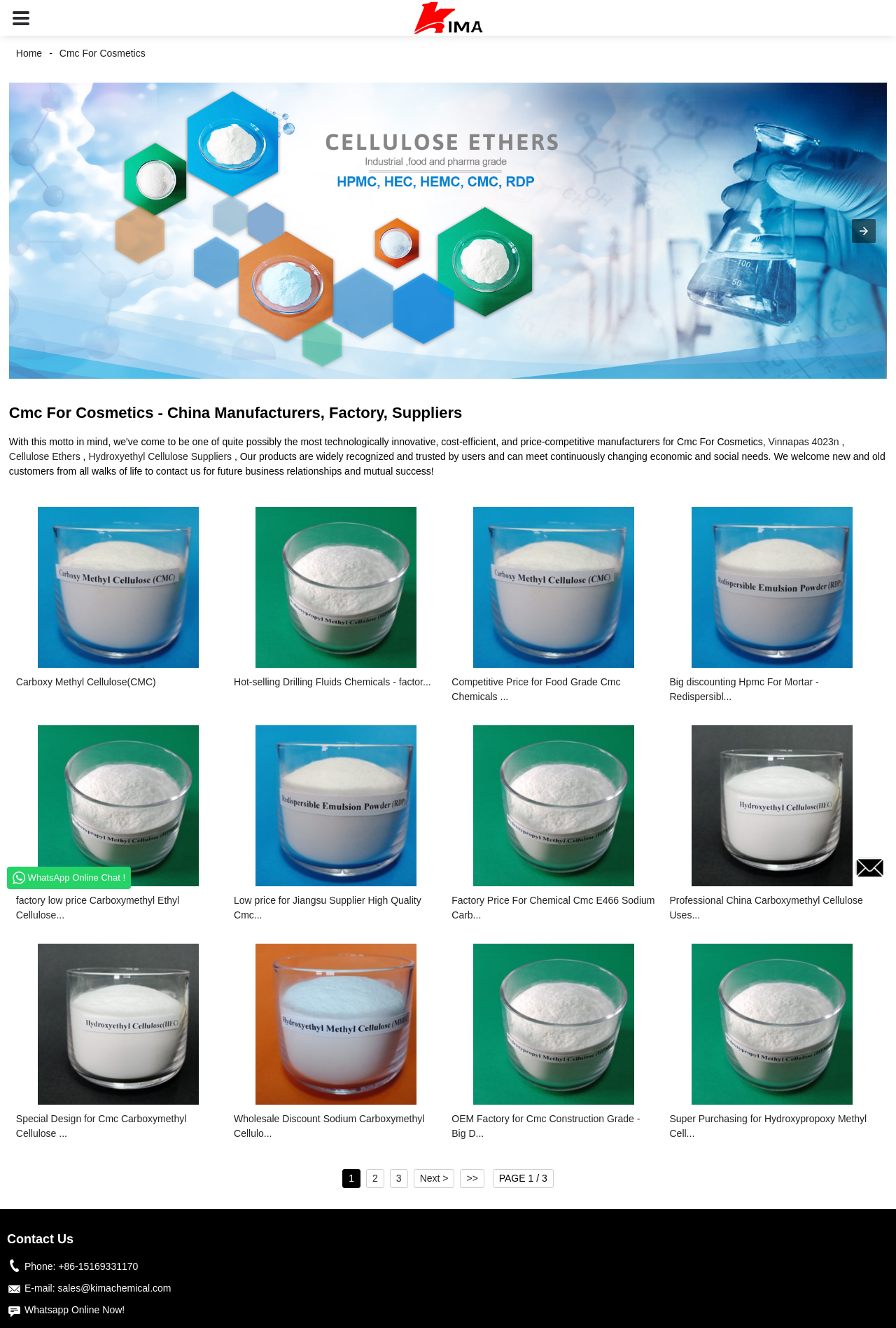Determine the bounding box coordinates (top-left x, top-left y, bottom-right x, bottom-right y) of the UI element described in the following text: parent_node: Carboxy Methyl Cellulose(CMC)

[0.018, 0.382, 0.246, 0.503]